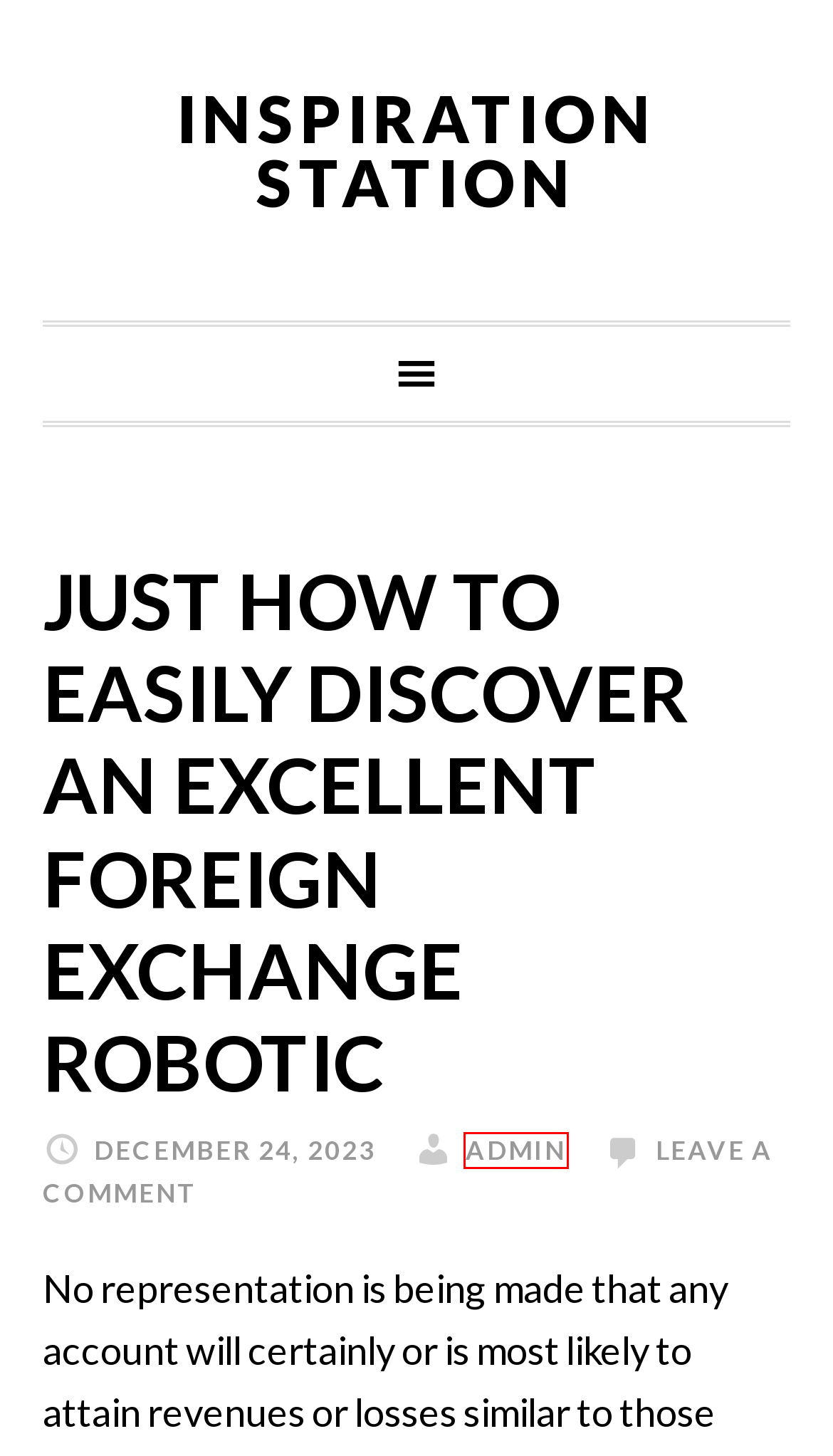Given a webpage screenshot featuring a red rectangle around a UI element, please determine the best description for the new webpage that appears after the element within the bounding box is clicked. The options are:
A. Themes Archive - StudioPress
B. Log In ‹ Inspiration Station — WordPress
C. Inspiration Station -
D. Pivozon | Forex Trading Bot | Forex Robot
E. Uncategorized - Inspiration Station
F. admin - Inspiration Station
G. WordPress Themes by StudioPress
H. Blog Tool, Publishing Platform, and CMS – WordPress.org

F